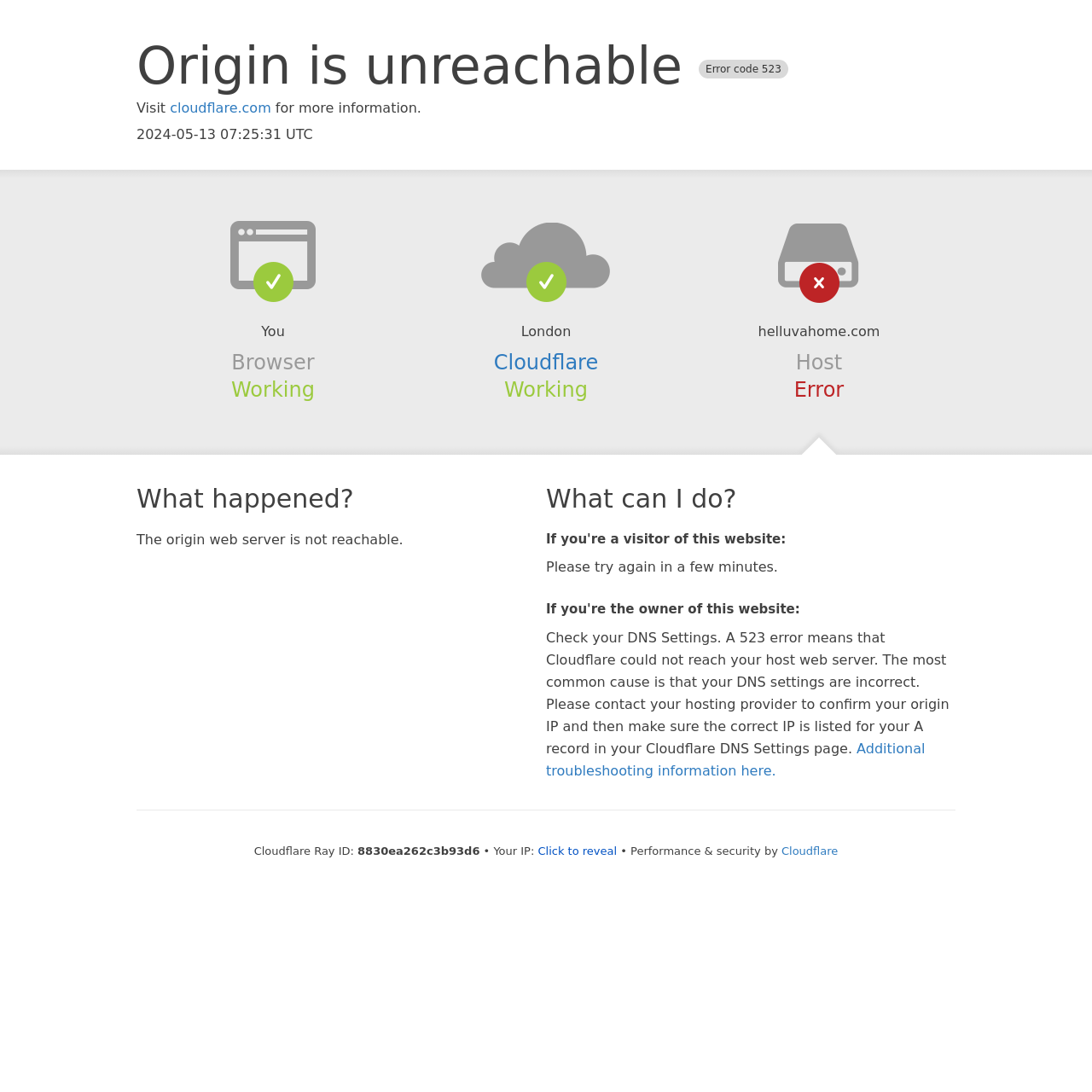Please analyze the image and give a detailed answer to the question:
What is the name of the website?

The name of the website is mentioned as 'helluvahome.com' in the StaticText element, which is likely the domain name of the website.